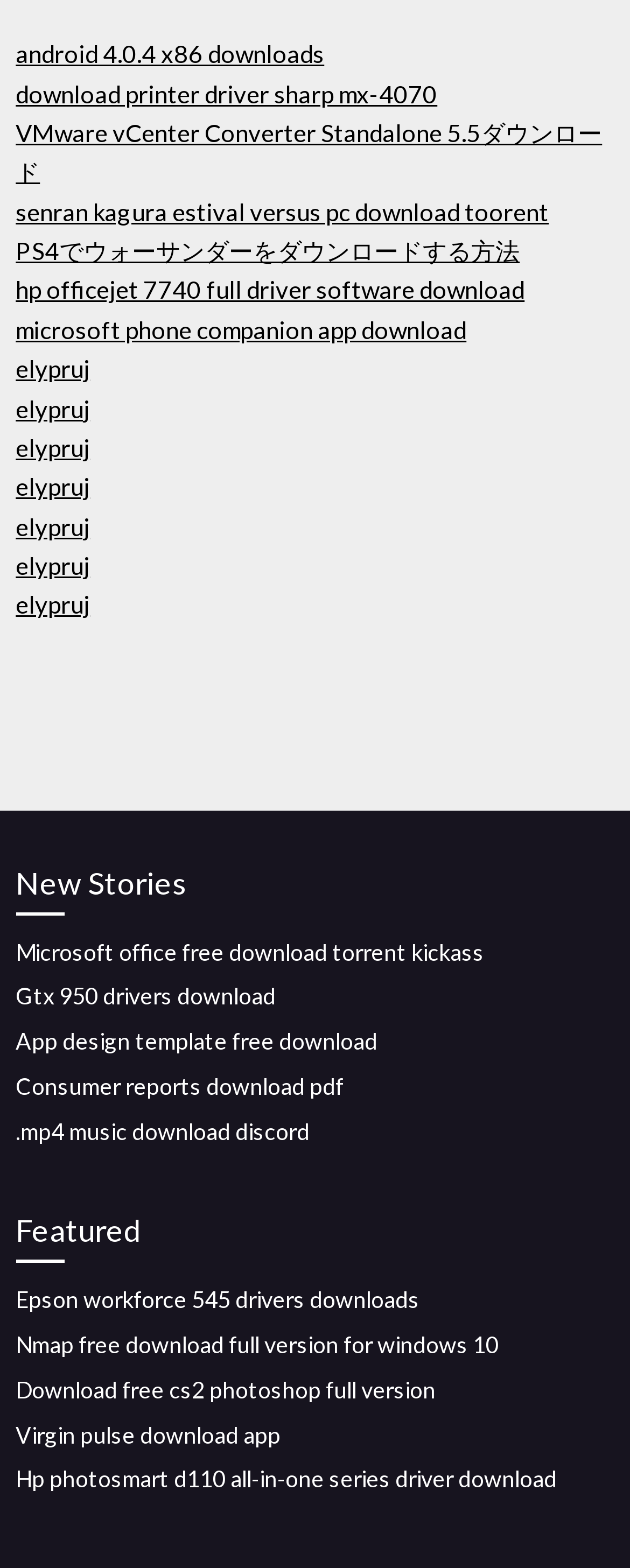Provide a short answer to the following question with just one word or phrase: Is there a link to download Microsoft Office on this webpage?

Yes